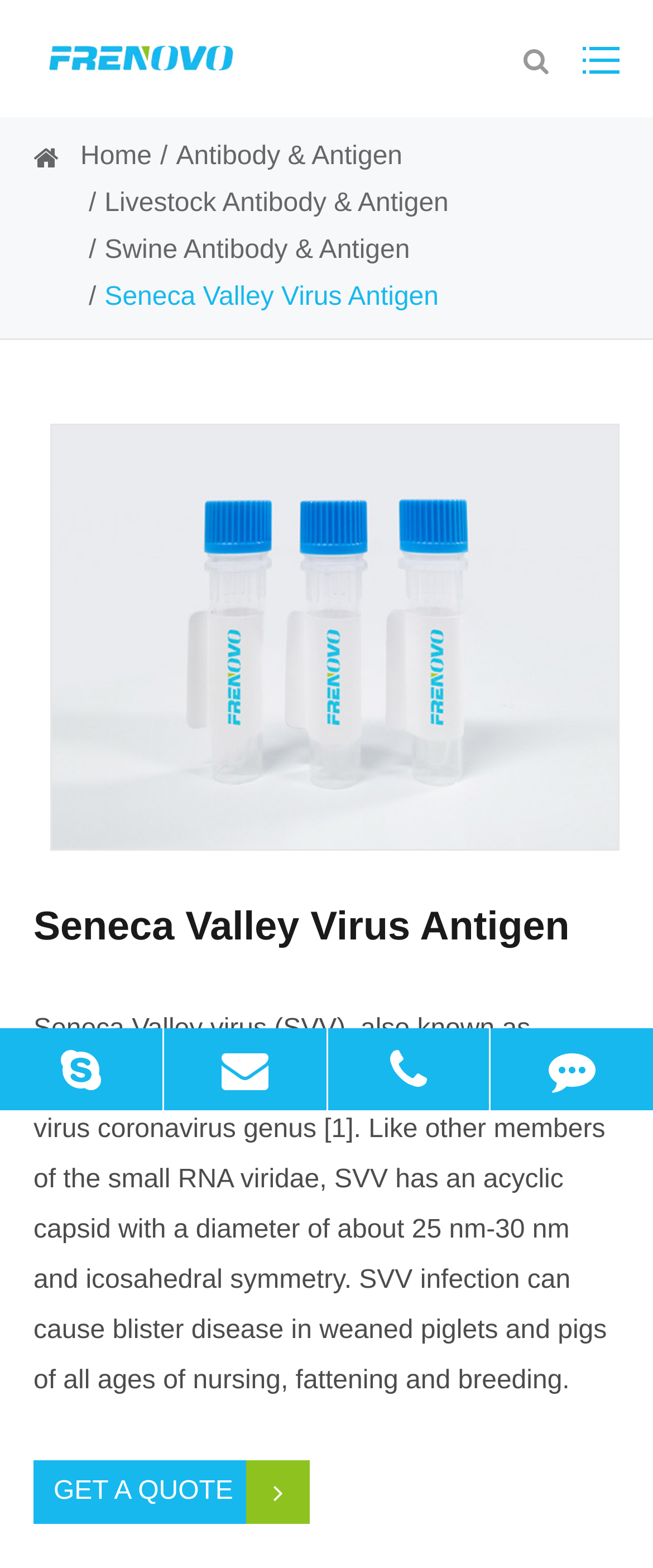What is the name of the company?
Look at the image and respond with a one-word or short-phrase answer.

Frenovo Biotech